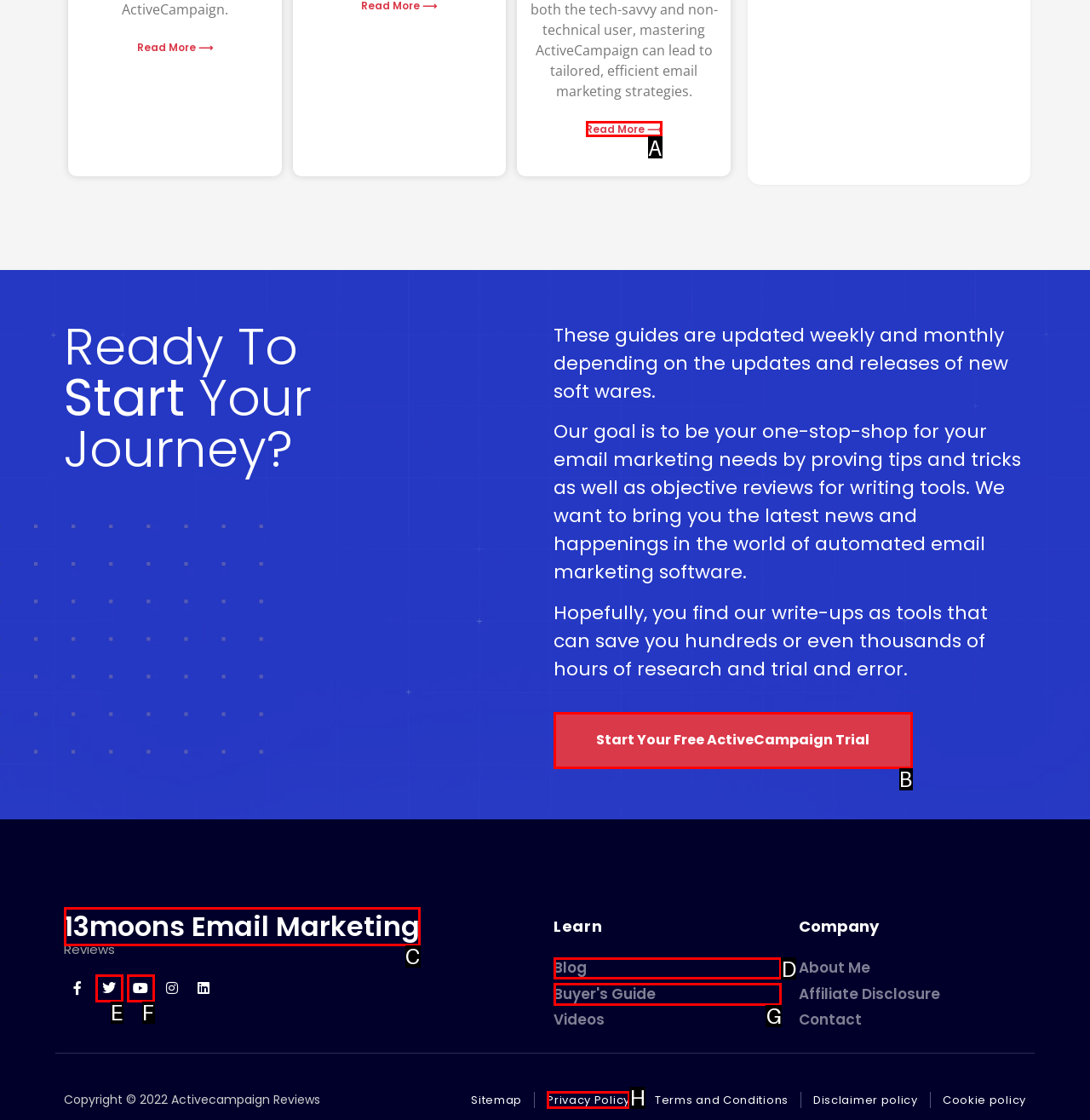Tell me which one HTML element best matches the description: Buyer's Guide
Answer with the option's letter from the given choices directly.

G